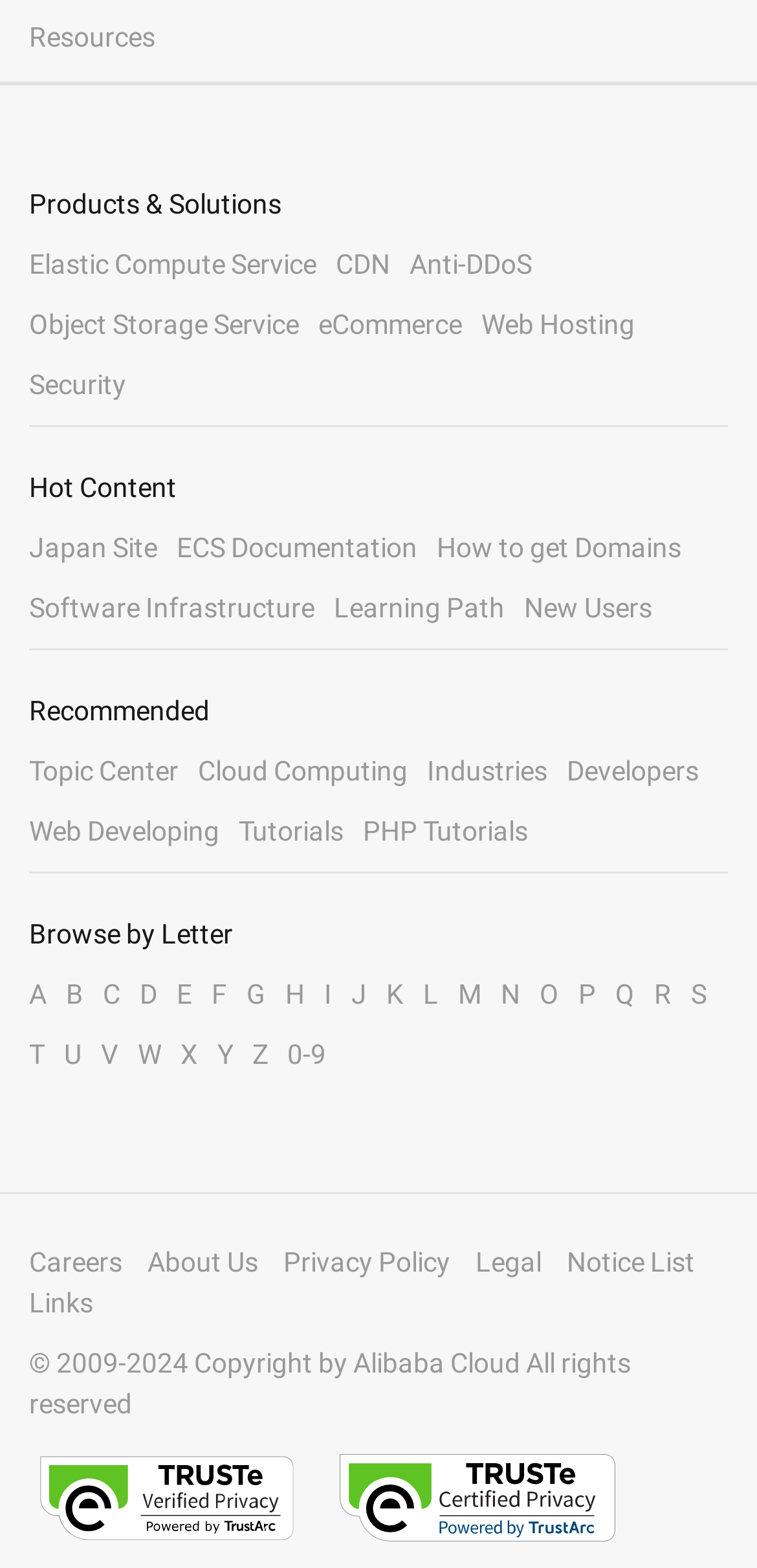Using the details from the image, please elaborate on the following question: How many links are there under 'Hot Content'?

I counted the links under the 'Hot Content' section, which are 'Japan Site', 'ECS Documentation', and 'How to get Domains', so there are 3 links in total.